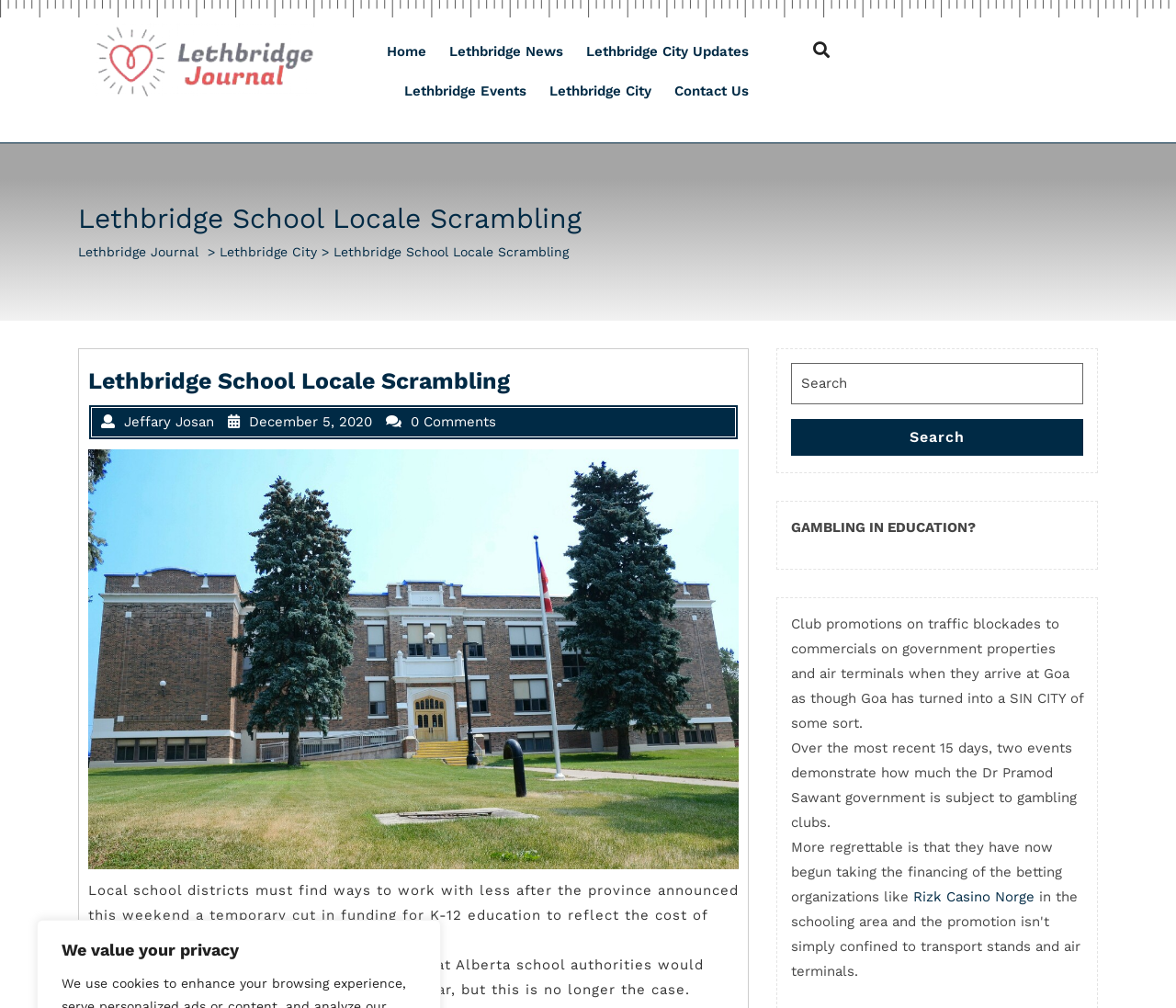What is the date of the main article? Analyze the screenshot and reply with just one word or a short phrase.

December 5, 2020